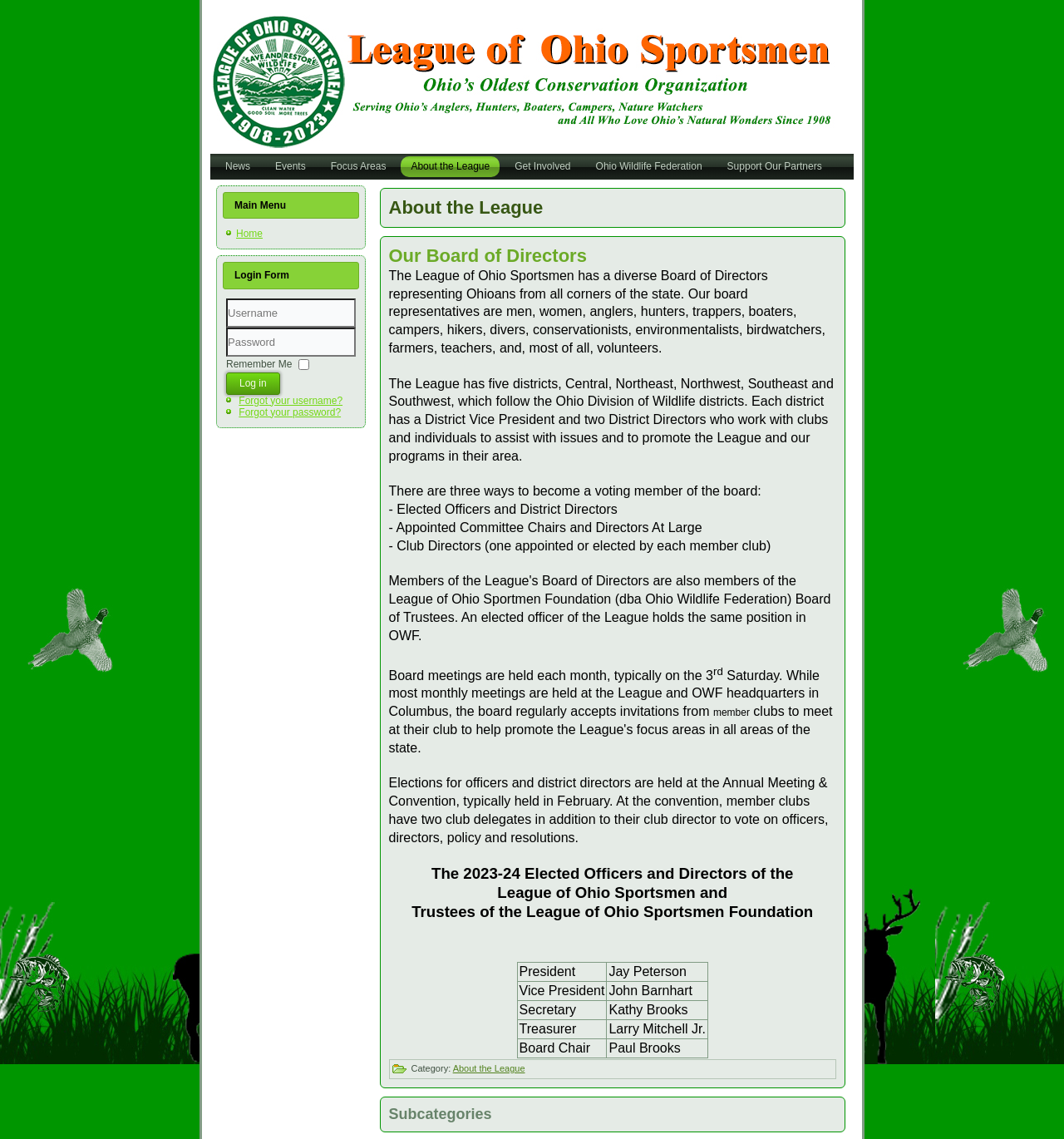What is the role of the District Vice President?
Utilize the image to construct a detailed and well-explained answer.

The District Vice President works with clubs and individuals to assist with issues and promote the League and its programs in their area. This can be inferred from the section describing the Board of Directors and their roles.